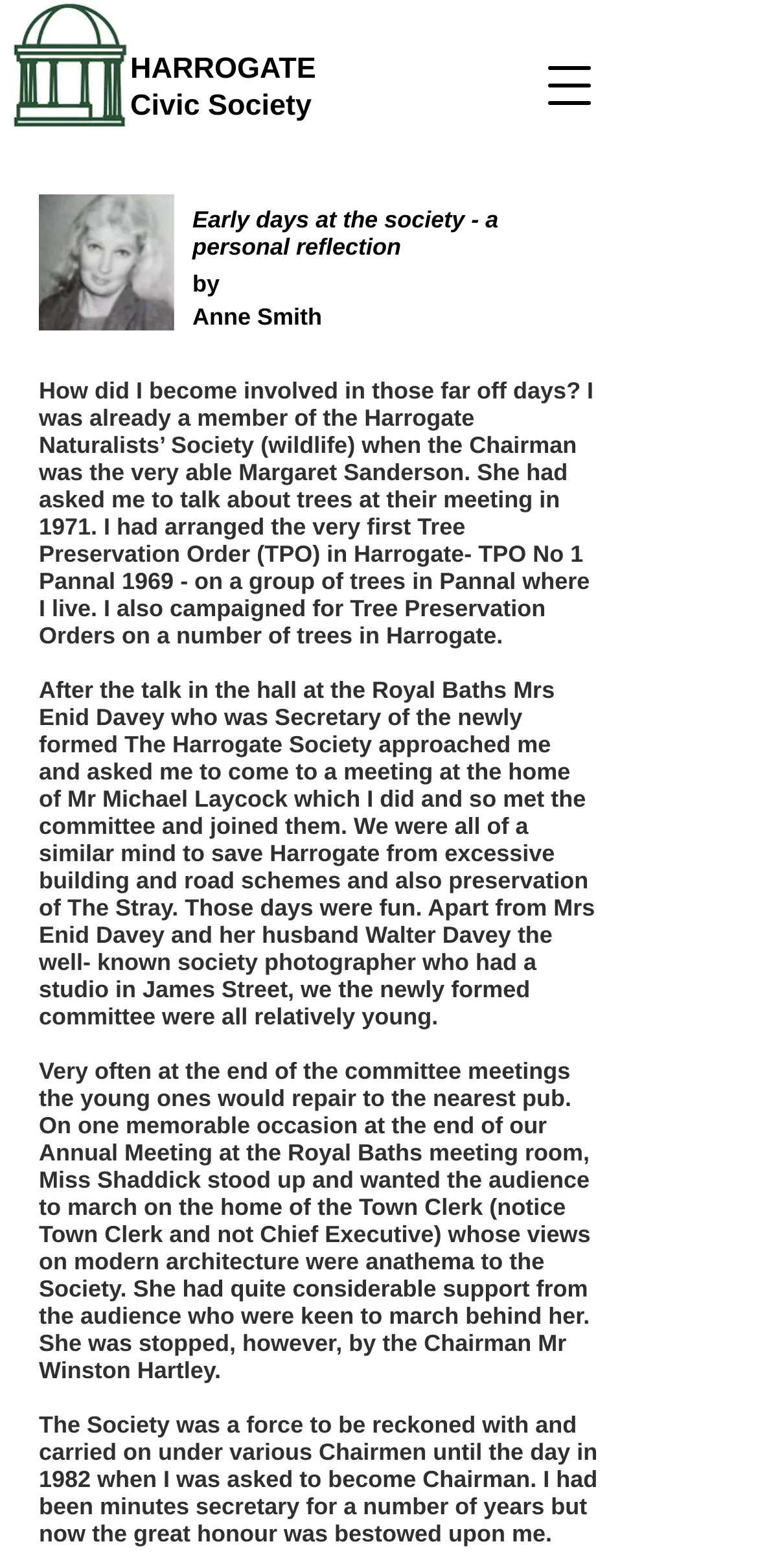What is the name of the photographer mentioned in the reflection?
Answer briefly with a single word or phrase based on the image.

Walter Davey